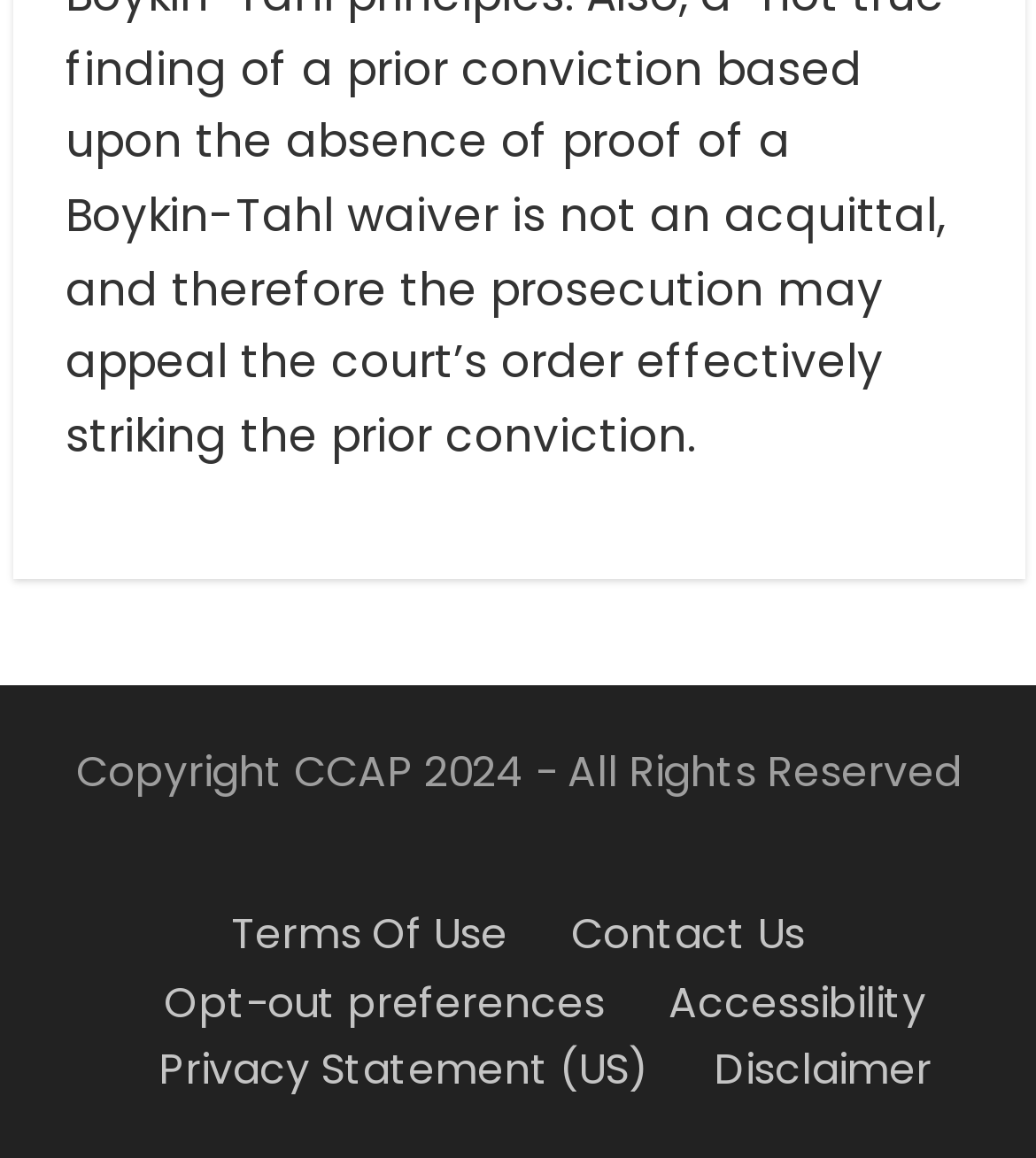Specify the bounding box coordinates (top-left x, top-left y, bottom-right x, bottom-right y) of the UI element in the screenshot that matches this description: SUPERIORBUS

None